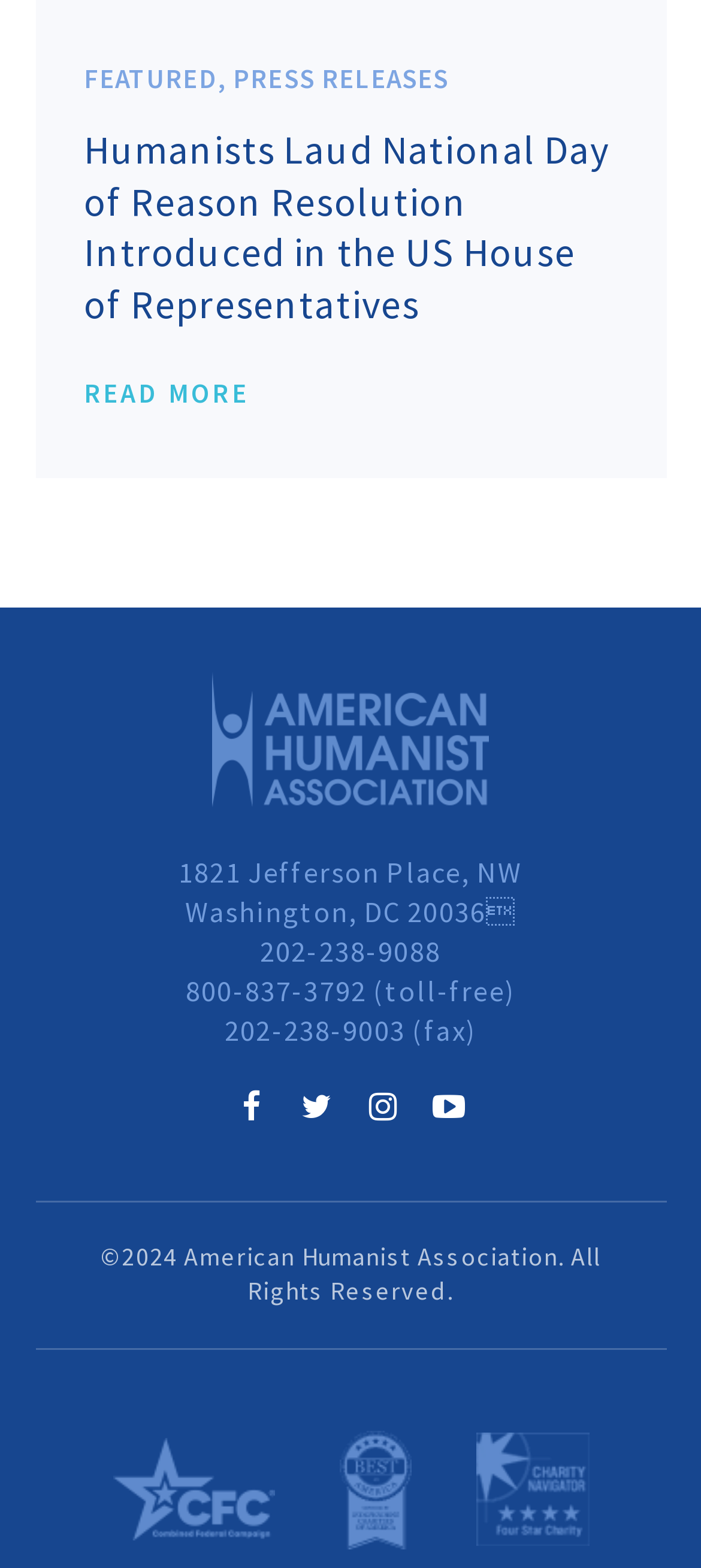Analyze the image and give a detailed response to the question:
What is the copyright year of the webpage?

The copyright year can be found at the bottom of the webpage, where it is written in a small font and accompanied by the name of the organization.